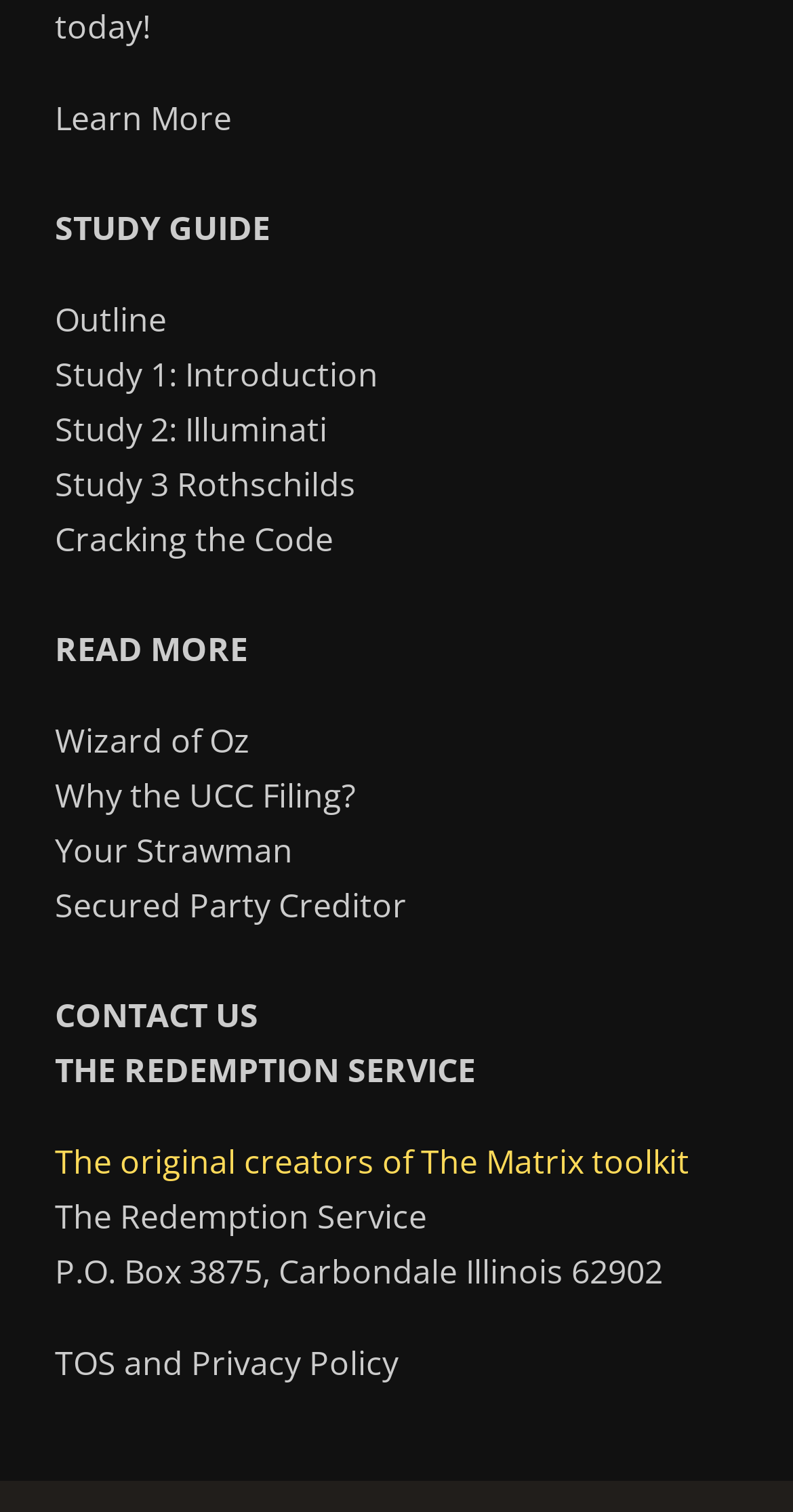Using the information in the image, give a comprehensive answer to the question: 
What is the purpose of the webpage?

The webpage appears to be providing study guides and information on various topics, including the Illuminati, Rothschilds, and UCC Filing, as well as a service called 'The Redemption Service'.